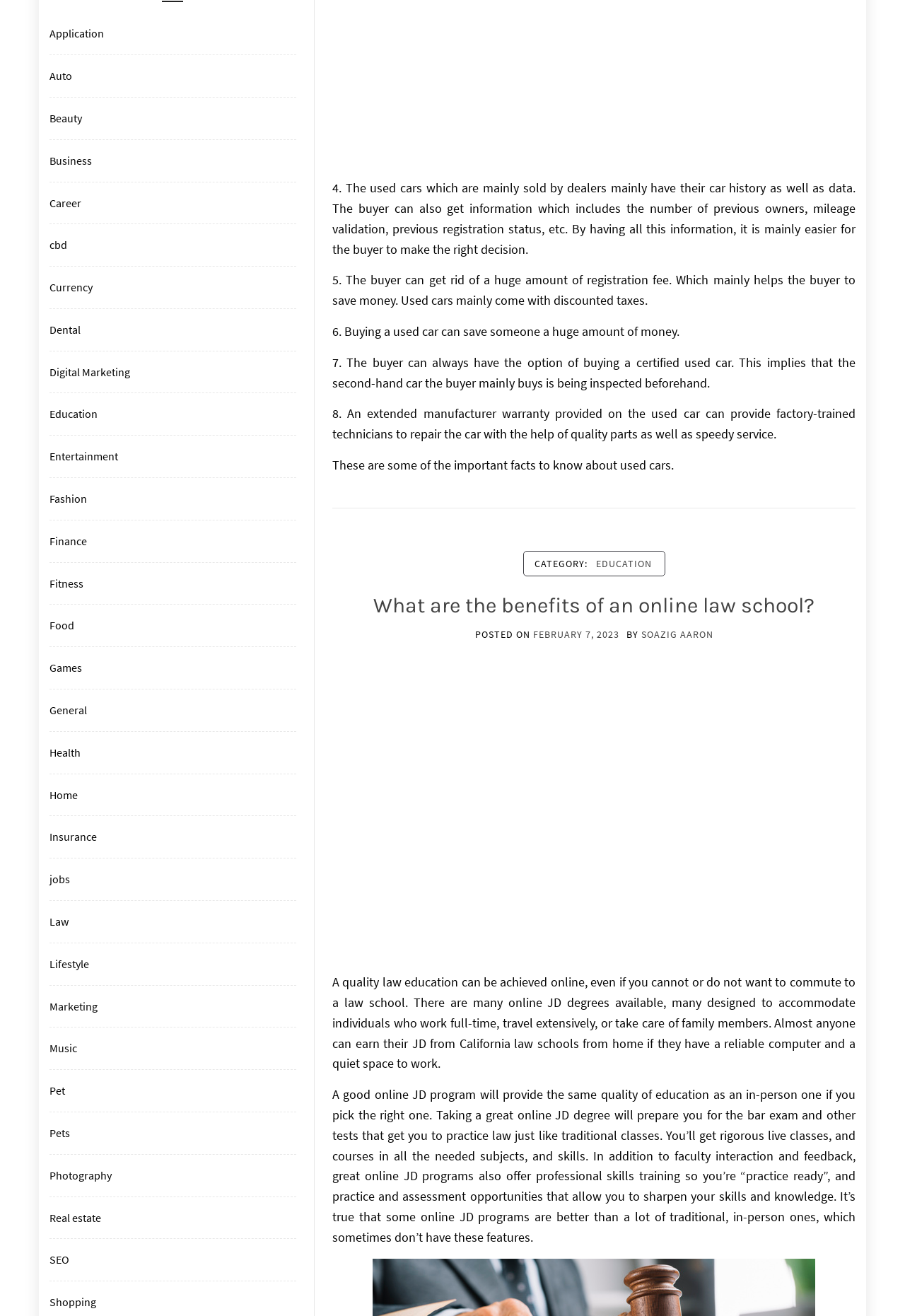Who posted the article?
Refer to the image and provide a concise answer in one word or phrase.

Soazig Aaron